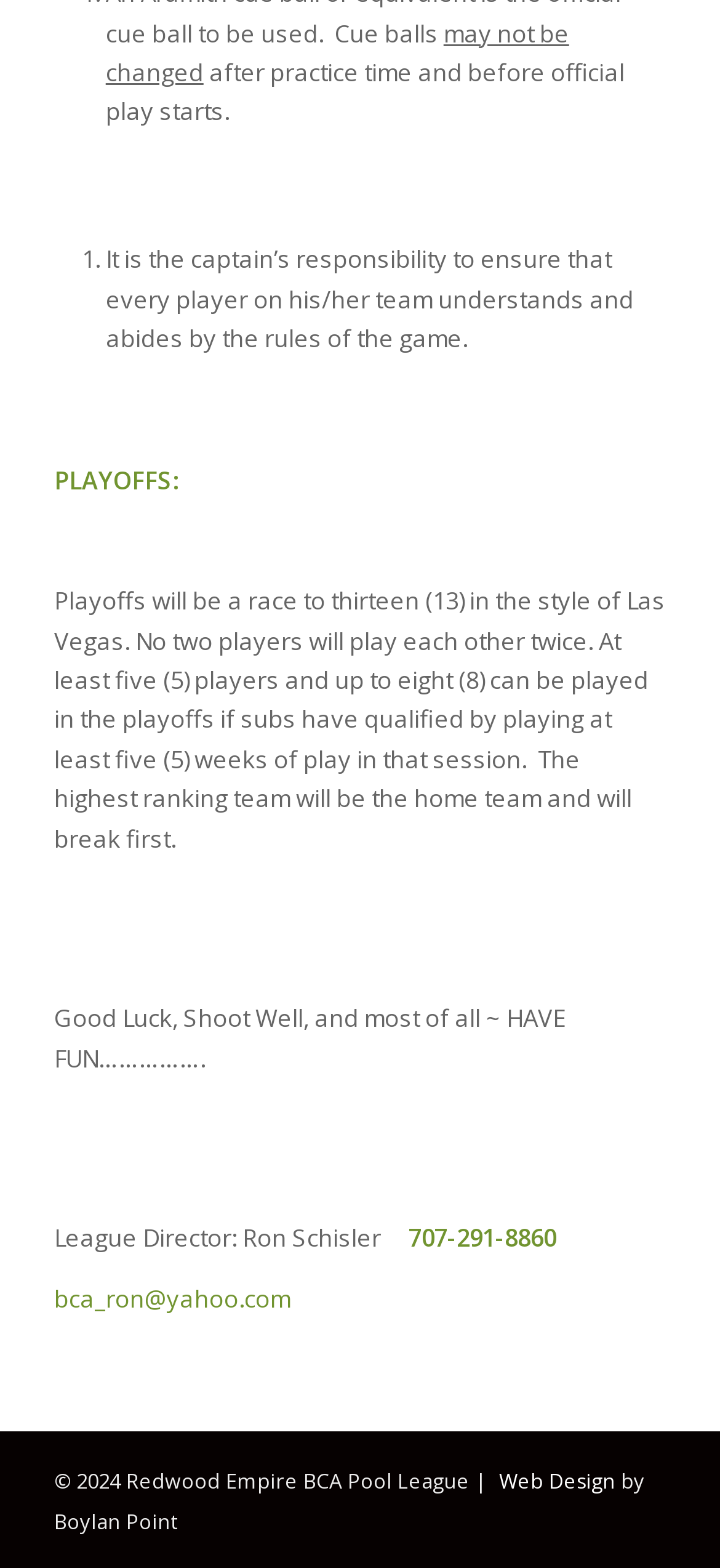What is the format of the playoffs?
Based on the screenshot, answer the question with a single word or phrase.

Race to 13